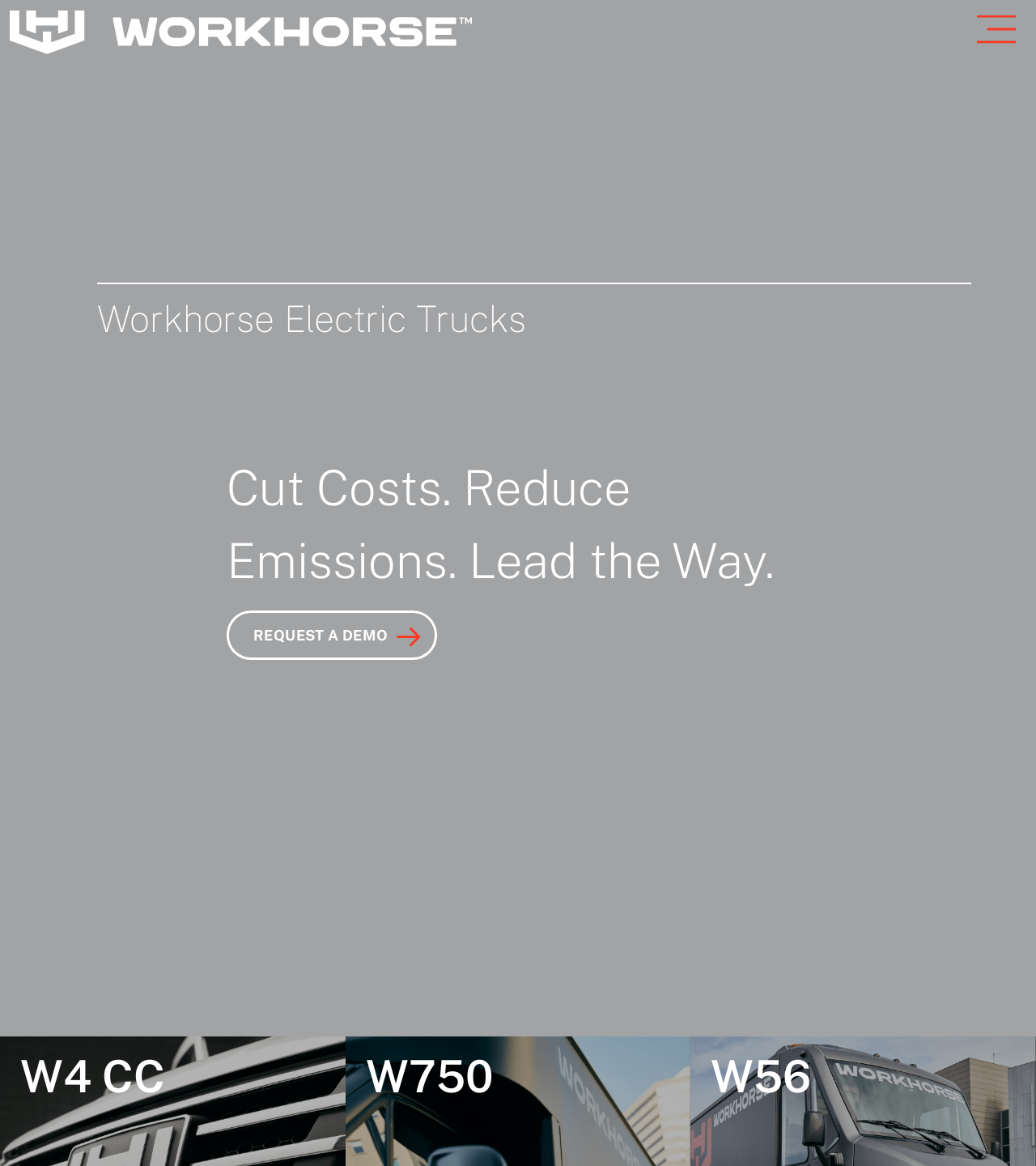Look at the image and write a detailed answer to the question: 
What are the names of the truck models?

The names of the truck models are mentioned at the bottom of the webpage, which are W4 CC, W750, and W56.